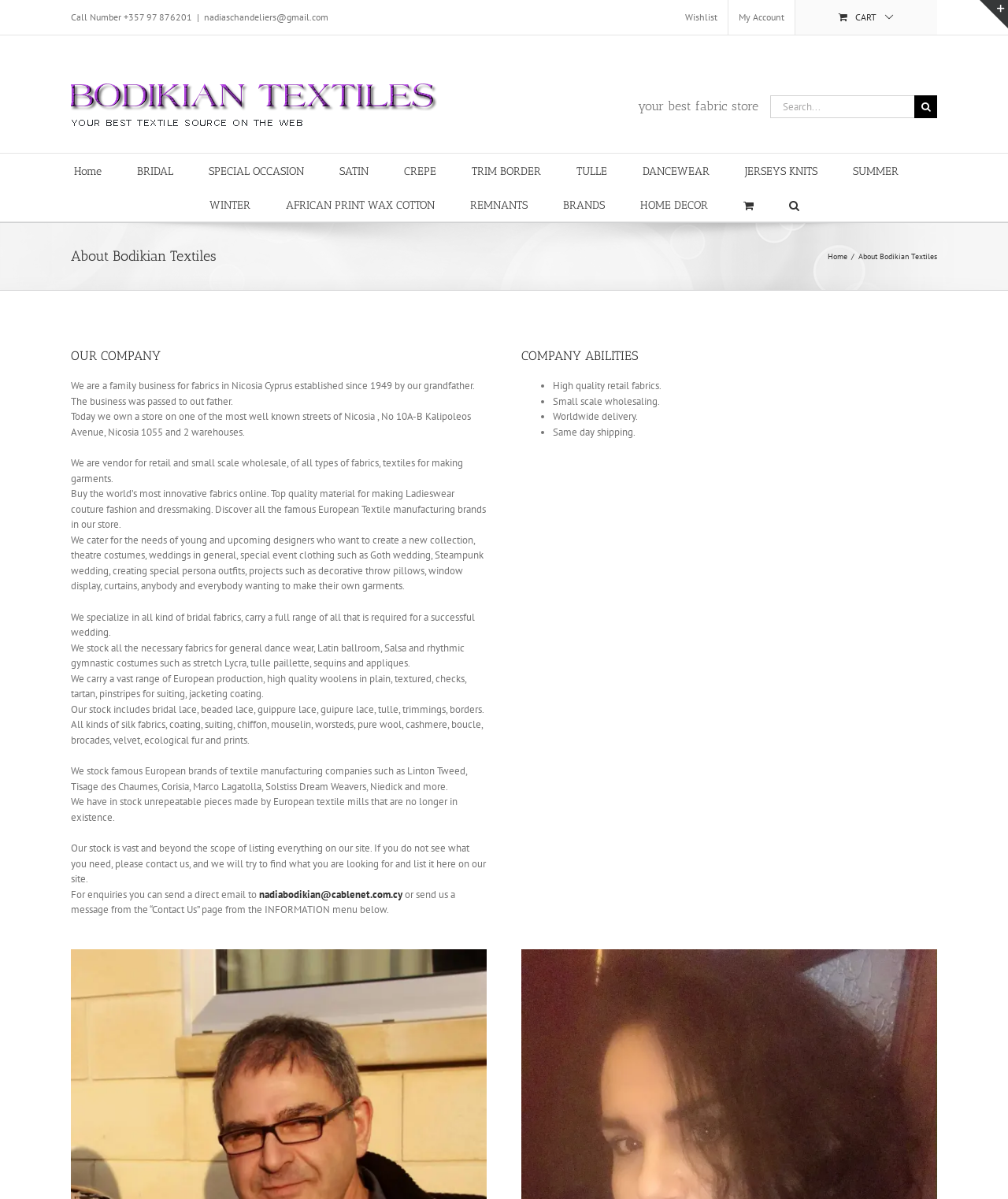Locate the UI element described as follows: "JERSEYS KNITS". Return the bounding box coordinates as four float numbers between 0 and 1 in the order [left, top, right, bottom].

[0.739, 0.128, 0.811, 0.156]